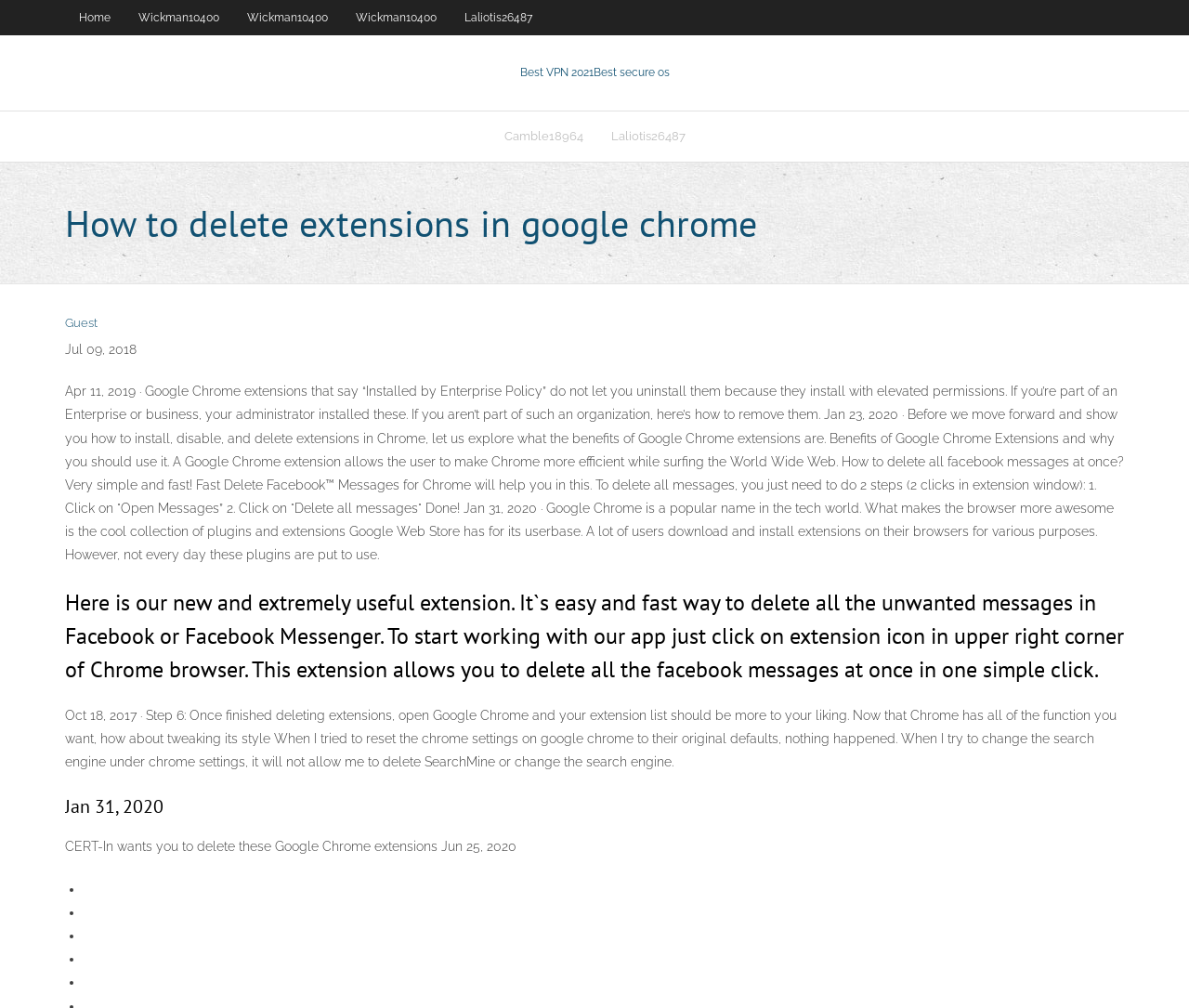Determine the bounding box coordinates of the element's region needed to click to follow the instruction: "Click on 'How to delete extensions in google chrome'". Provide these coordinates as four float numbers between 0 and 1, formatted as [left, top, right, bottom].

[0.055, 0.193, 0.945, 0.248]